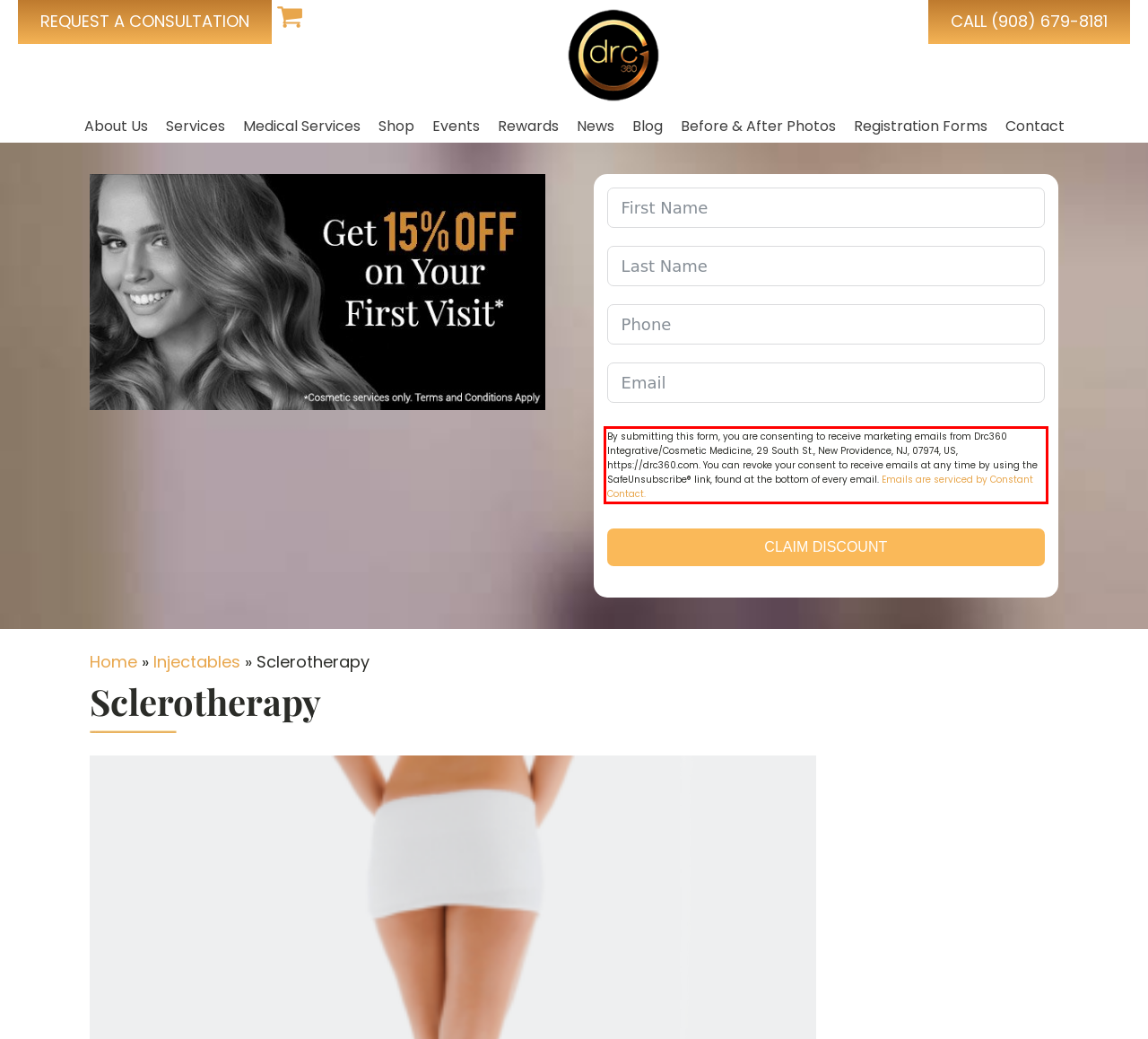You are presented with a screenshot containing a red rectangle. Extract the text found inside this red bounding box.

By submitting this form, you are consenting to receive marketing emails from Drc360 Integrative/Cosmetic Medicine, 29 South St., New Providence, NJ, 07974, US, https://drc360.com. You can revoke your consent to receive emails at any time by using the SafeUnsubscribe® link, found at the bottom of every email. Emails are serviced by Constant Contact.